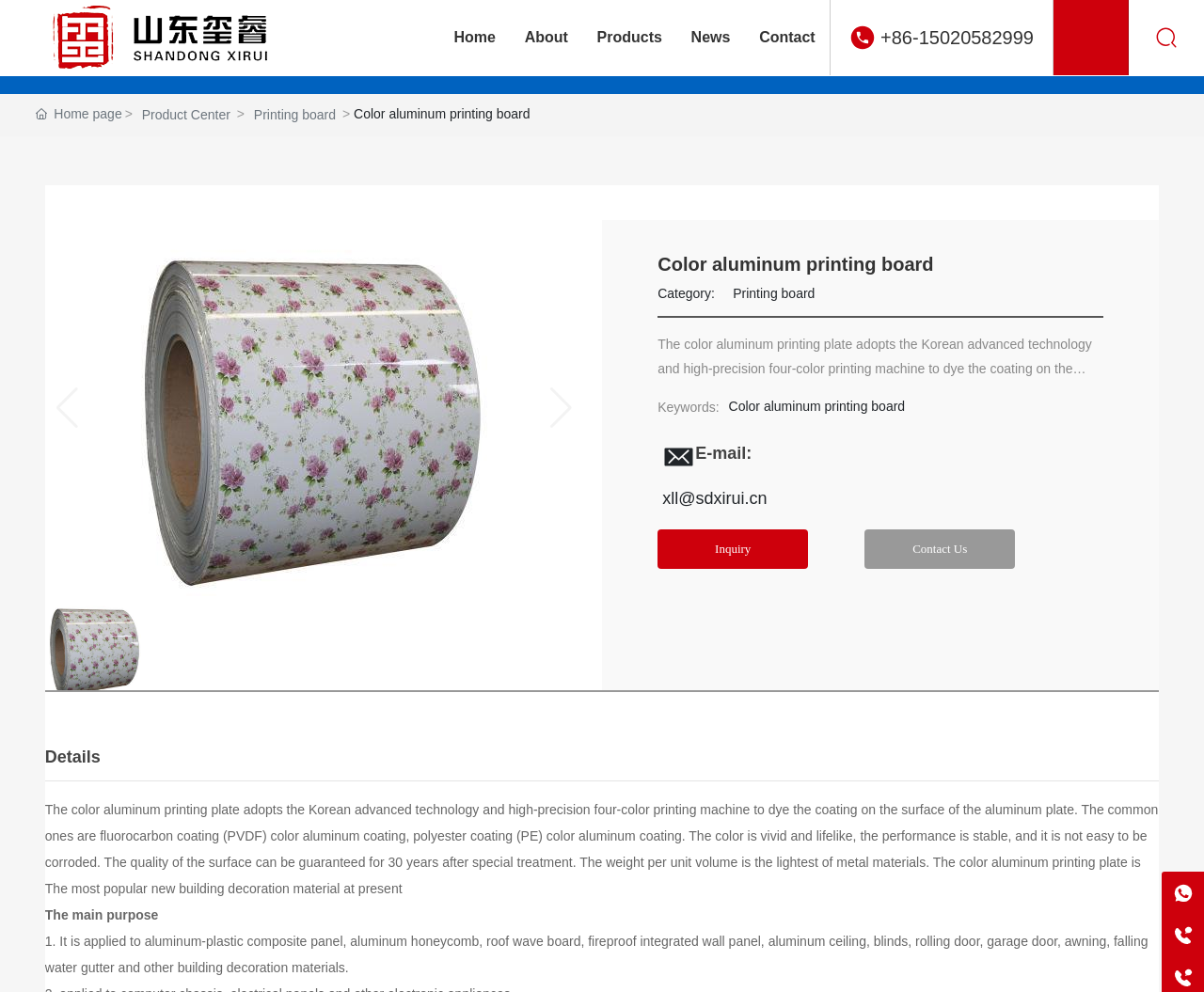What is the product category?
Using the details from the image, give an elaborate explanation to answer the question.

The product category is Printing board, which can be found in the navigation menu as a link, and also as a category label on the product description page.